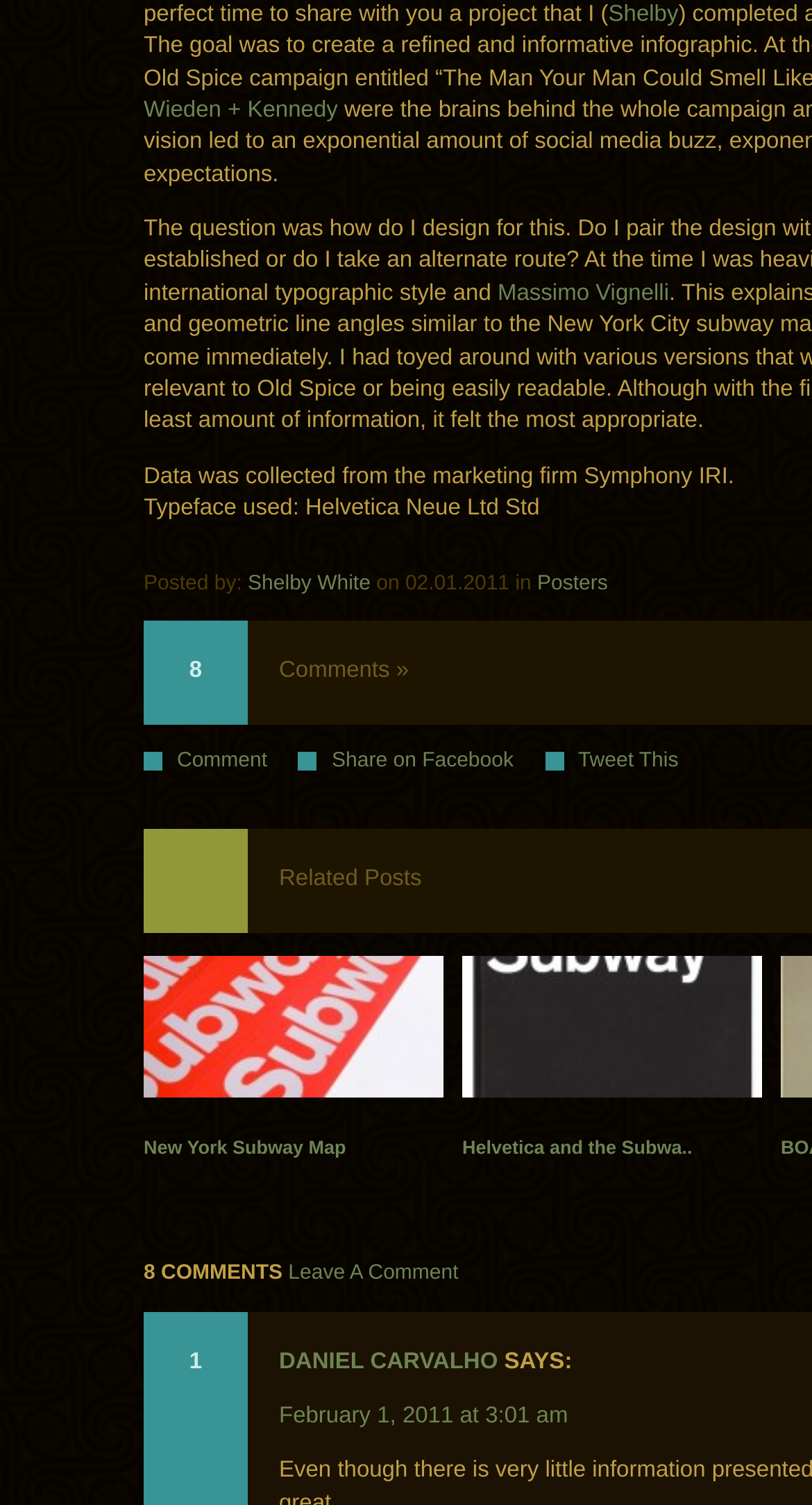What is the name of the marketing firm?
Give a detailed explanation using the information visible in the image.

The answer can be found in the StaticText element with the text 'Data was collected from the marketing firm Symphony IRI.' which is located at the top of the webpage.